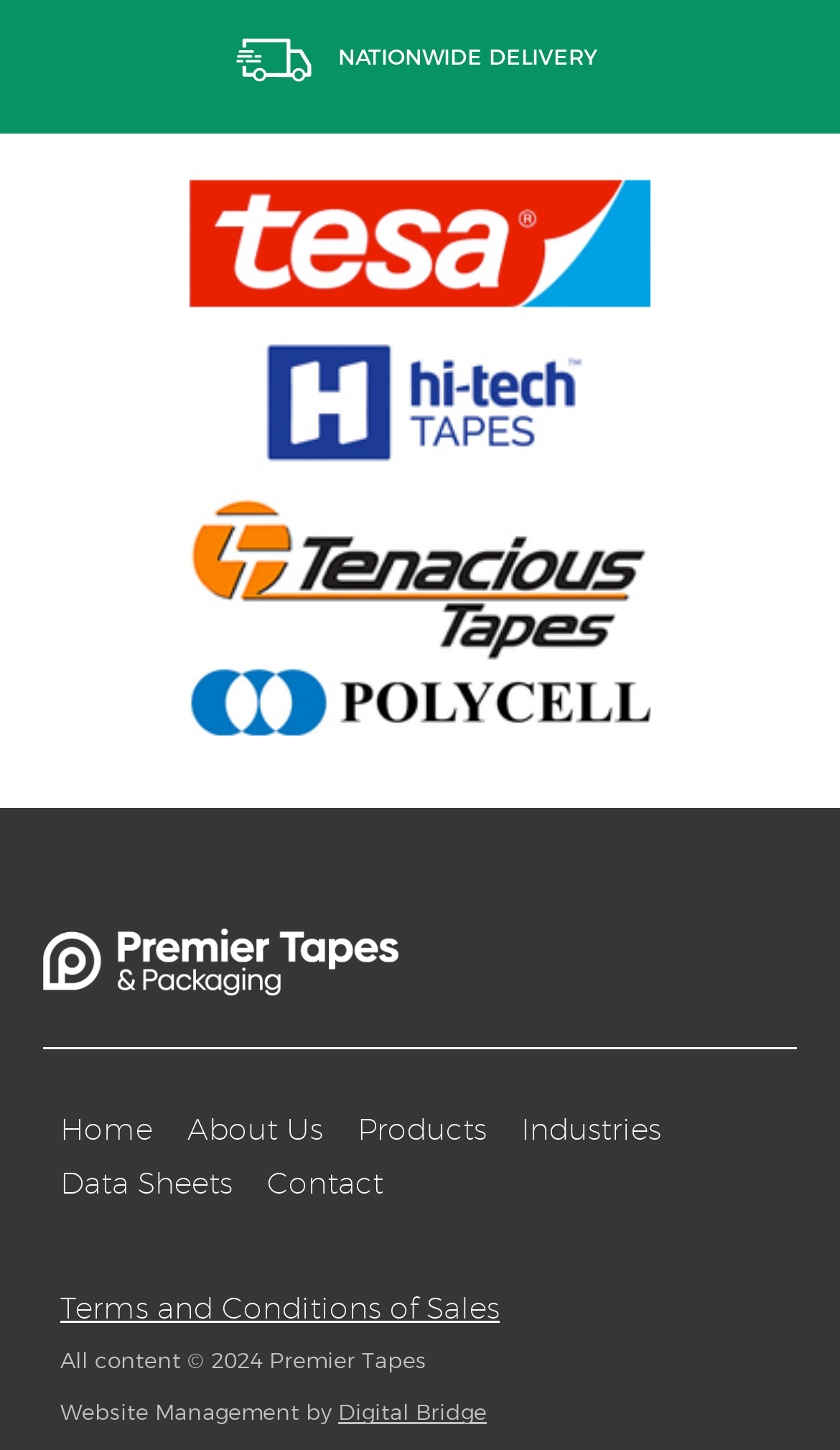Please identify the bounding box coordinates of the element that needs to be clicked to execute the following command: "View 'Data Sheets'". Provide the bounding box using four float numbers between 0 and 1, formatted as [left, top, right, bottom].

[0.072, 0.798, 0.277, 0.834]